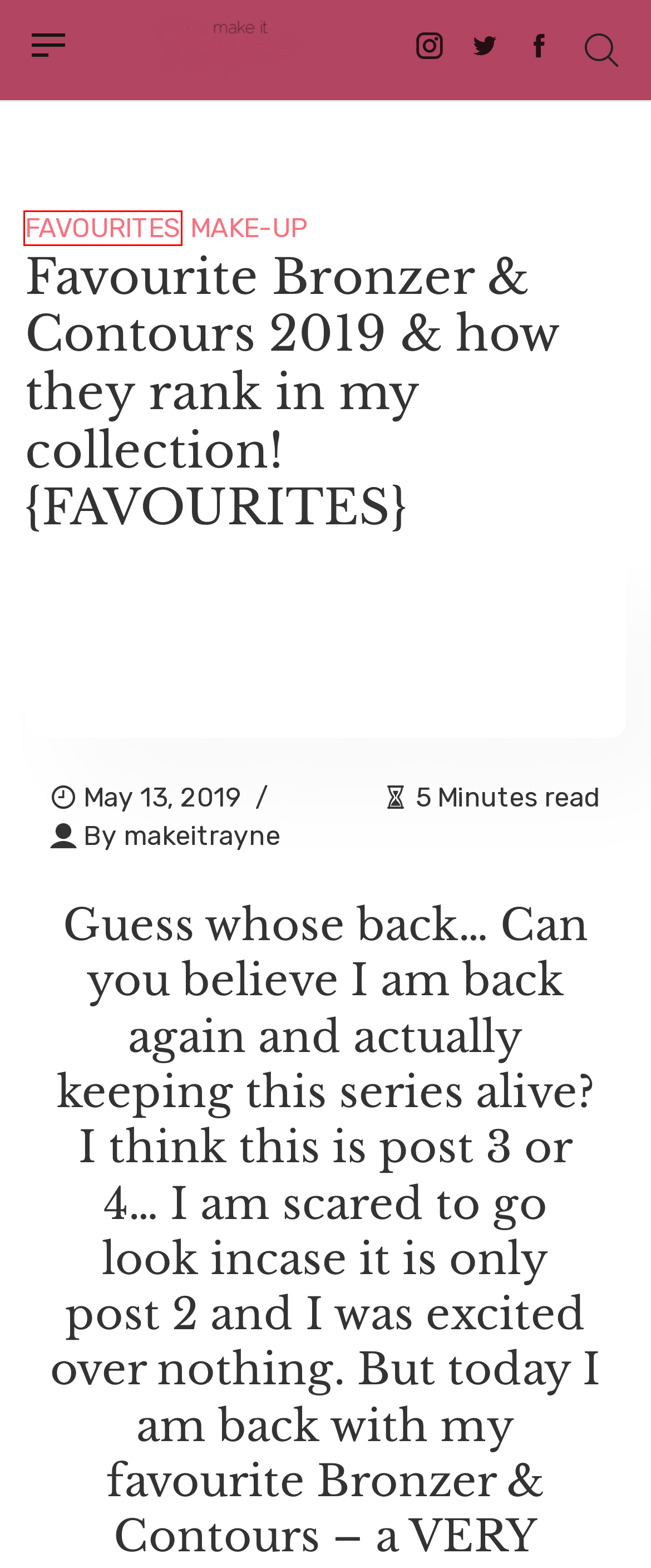Analyze the screenshot of a webpage that features a red rectangle bounding box. Pick the webpage description that best matches the new webpage you would see after clicking on the element within the red bounding box. Here are the candidates:
A. bronzer Archives - Make It Rayne
B. Make-Up Archives - Make It Rayne
C. honey Archives - Make It Rayne
D. cheap Archives - Make It Rayne
E. Insta-Sculpt and Sunlit Dream palettes from Revlon {REVIEW}
F. Make It Rayne - Beauty fanatic navigating the maze to millennial motherhood
G. makeitrayne, Author at Make It Rayne
H. Favourites Archives - Make It Rayne

H